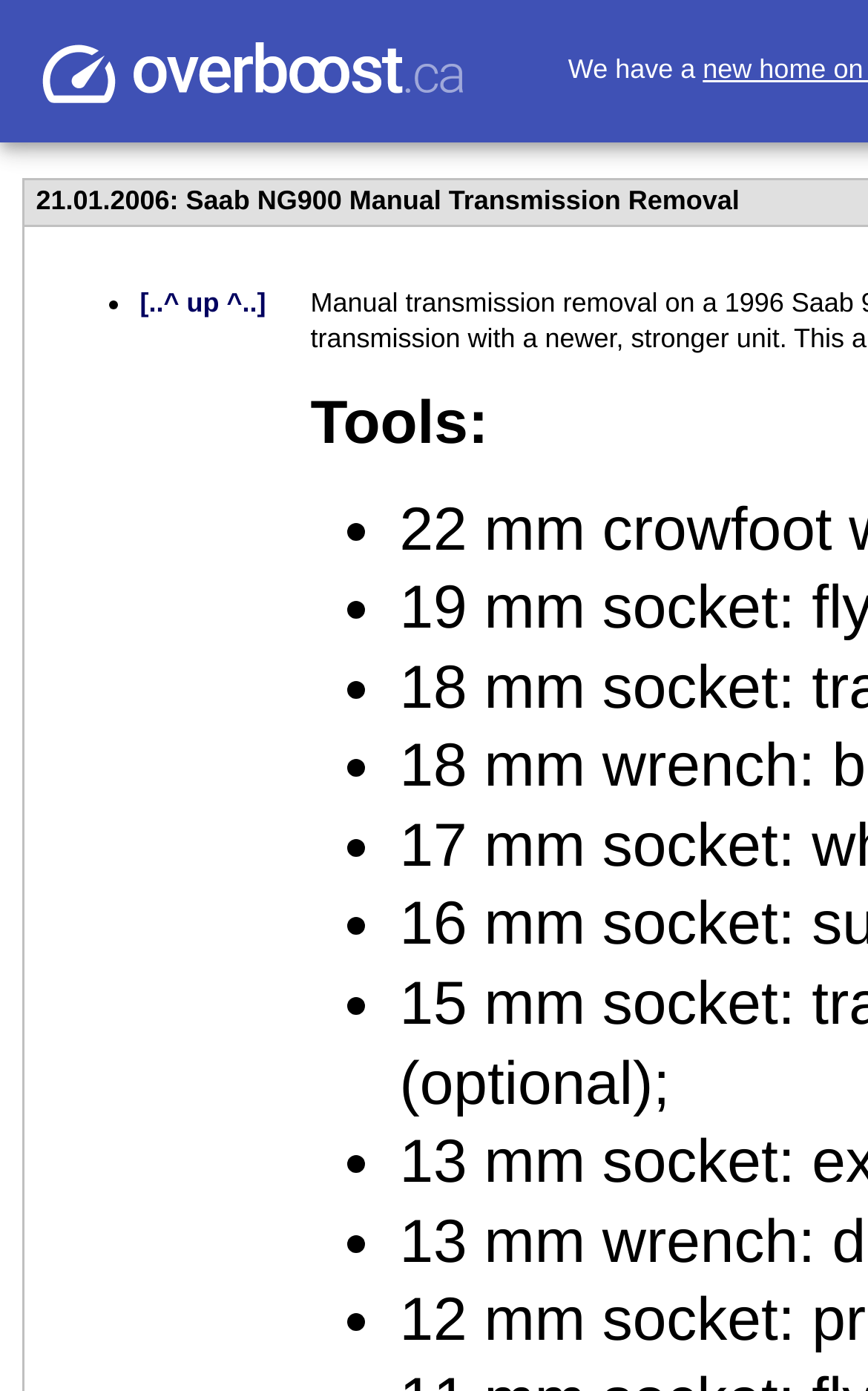What is the purpose of the list on the webpage?
Could you answer the question with a detailed and thorough explanation?

The list on the webpage contains multiple list markers and links, suggesting that it is a step-by-step guide or instructions on how to remove the manual transmission of a Saab NG900.